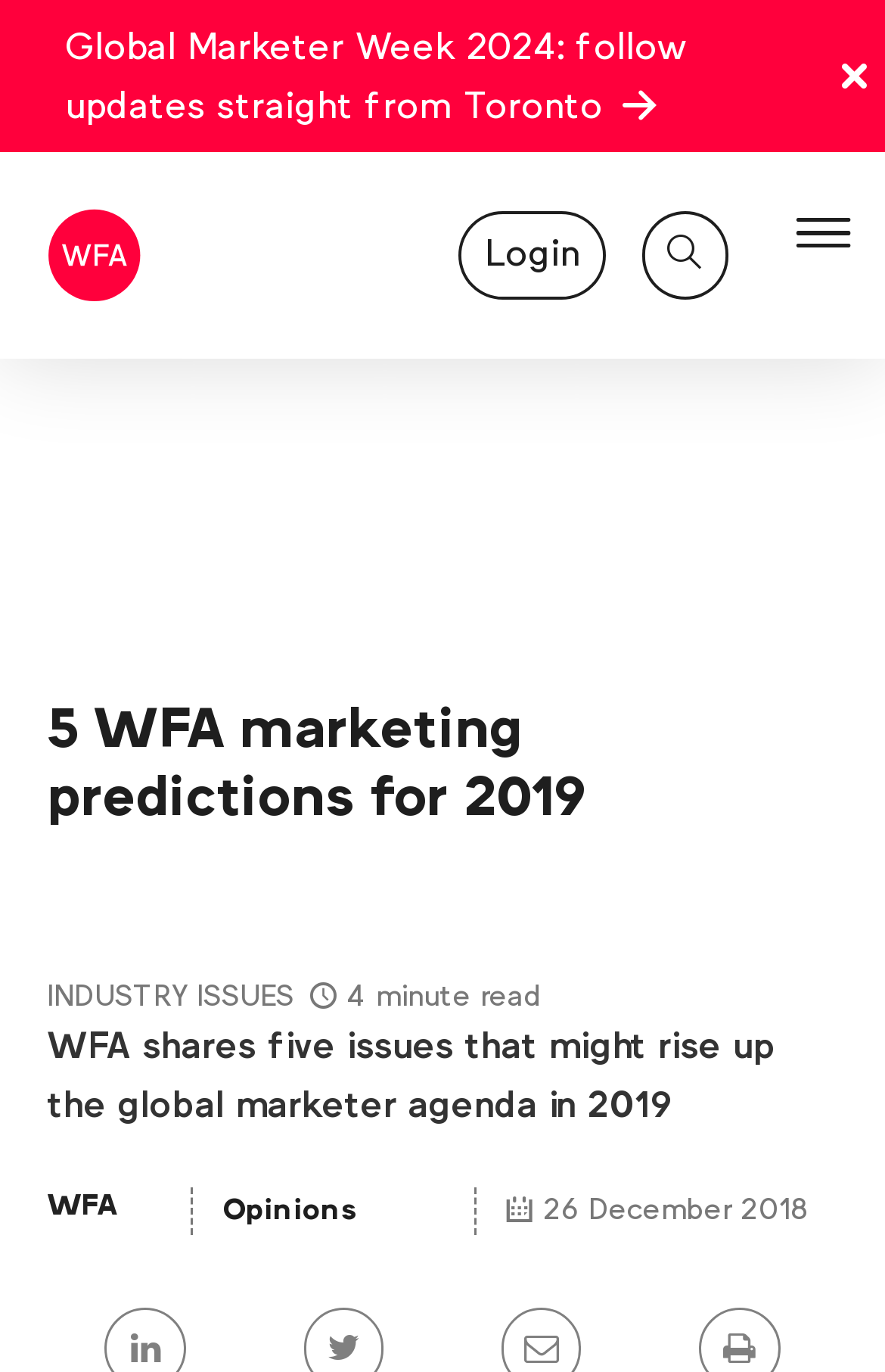What is the organization that published the article?
Please answer using one word or phrase, based on the screenshot.

WFA